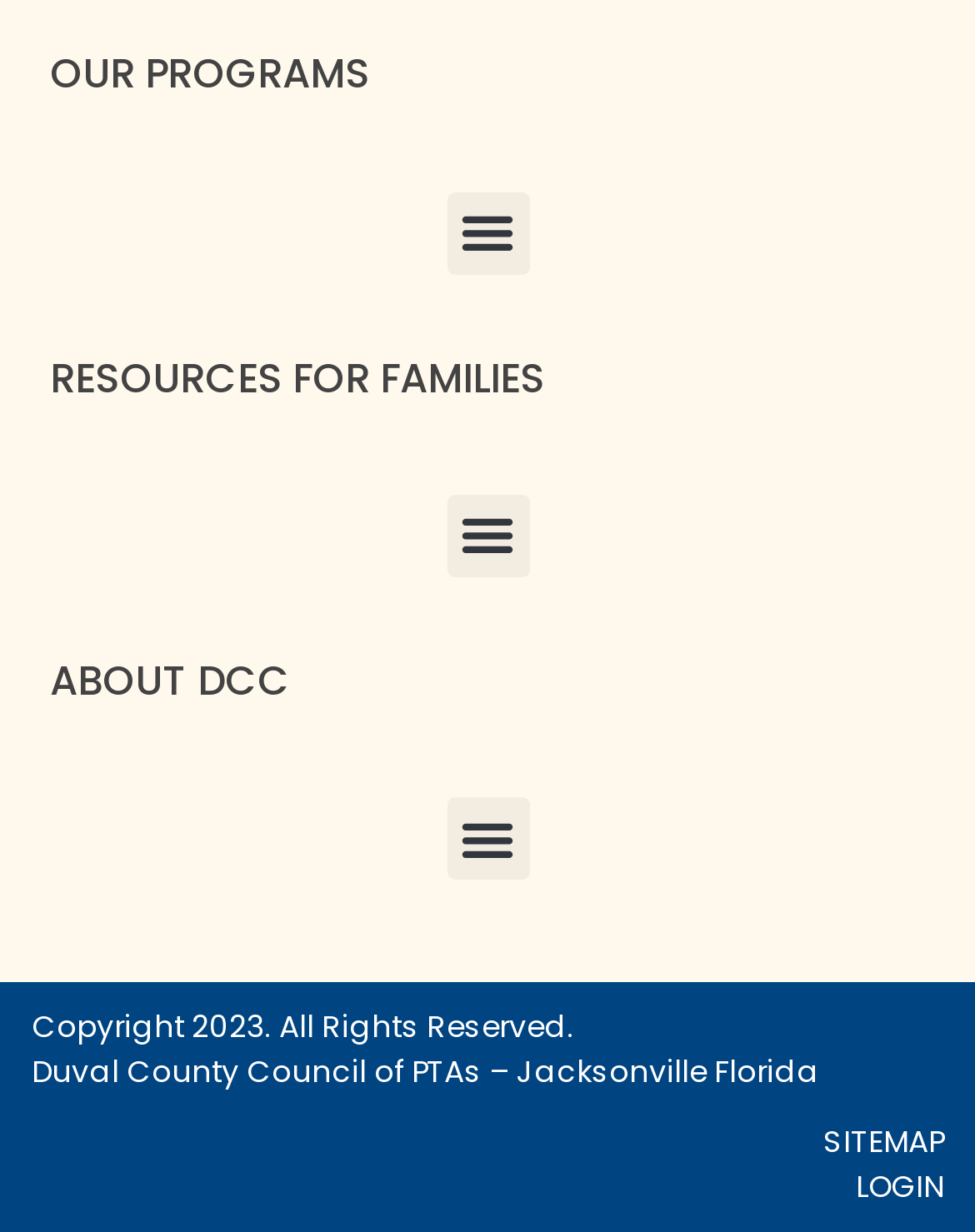How many menu toggles are there?
Look at the image and respond with a single word or a short phrase.

3